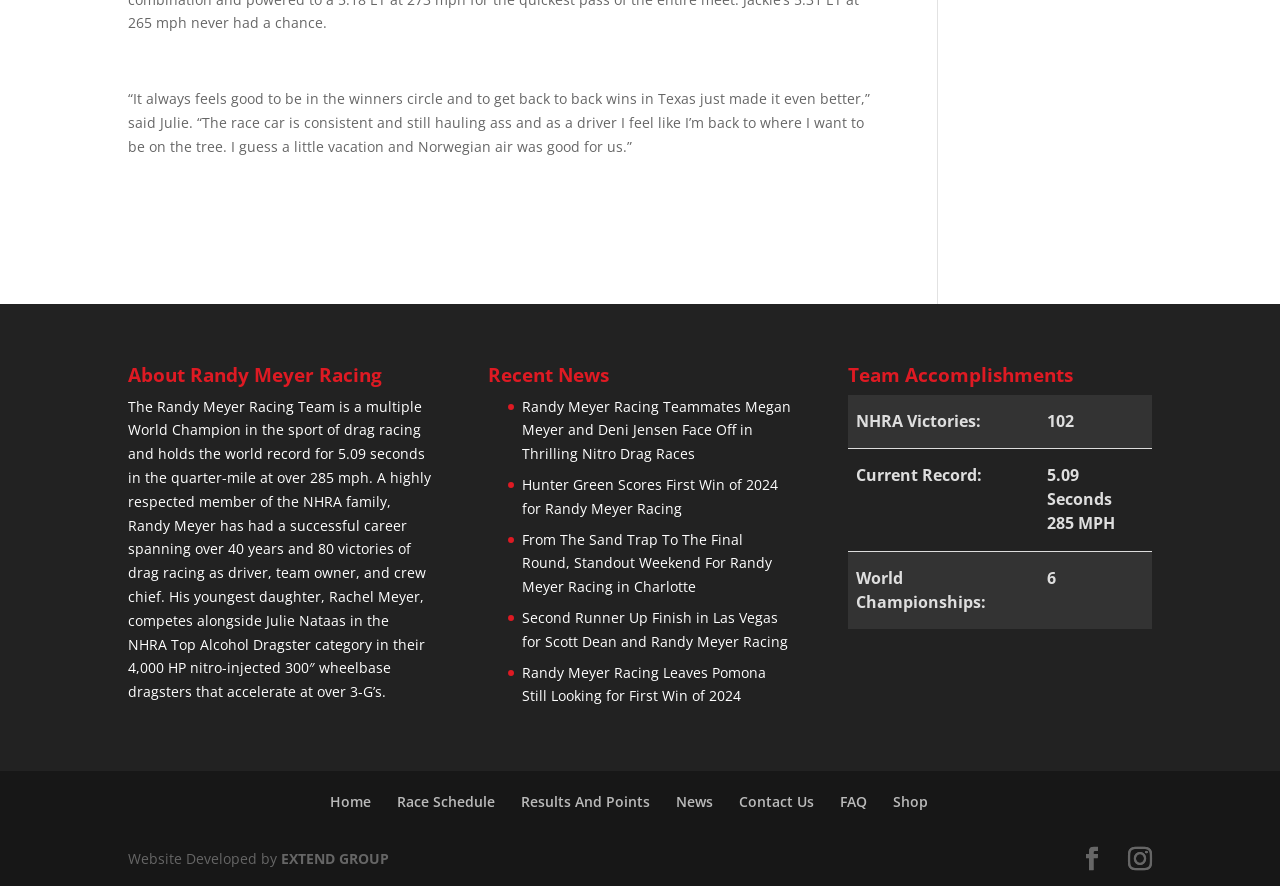Please identify the bounding box coordinates of the area that needs to be clicked to follow this instruction: "Read about Randy Meyer Racing".

[0.1, 0.413, 0.337, 0.445]